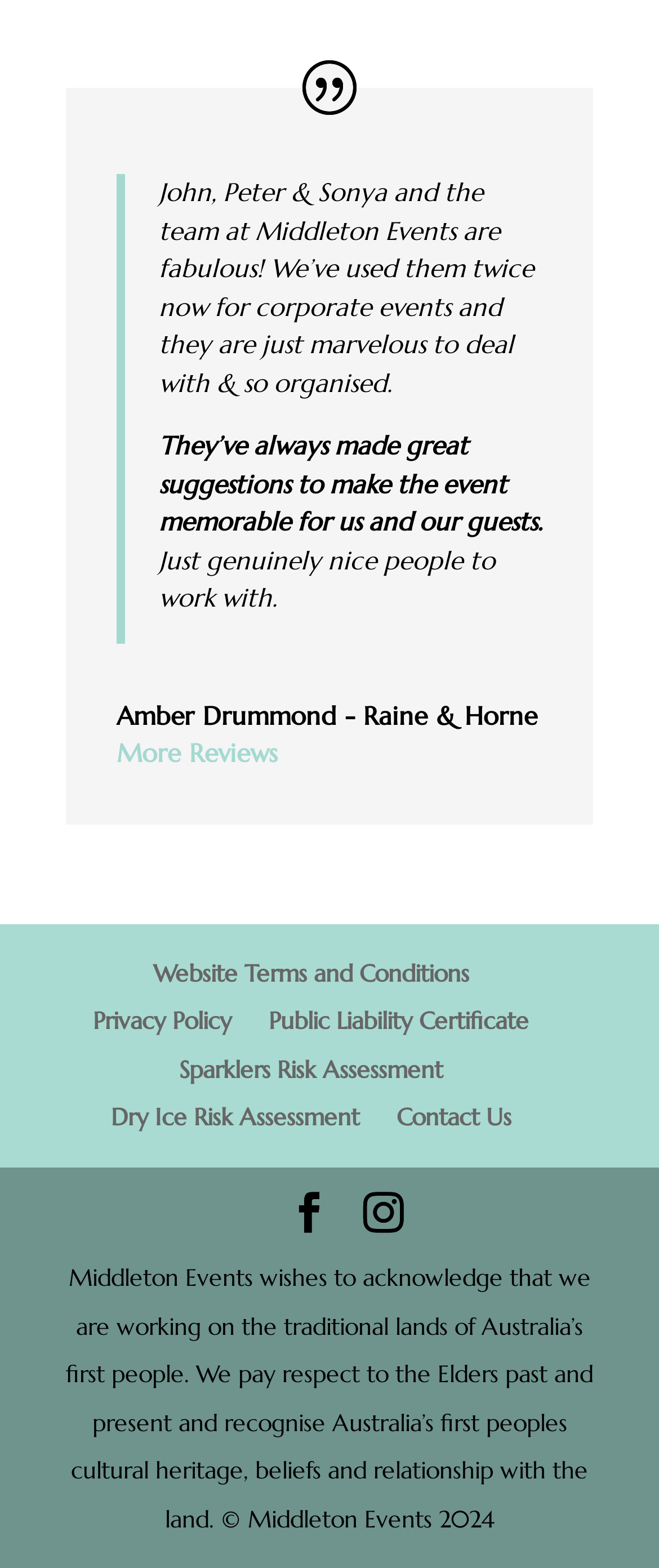How many paragraphs of text are there in the blockquote?
Using the information from the image, provide a comprehensive answer to the question.

I examined the blockquote element and found three paragraphs of text, each represented by a StaticText element, which suggests that there are three paragraphs of text in the blockquote.